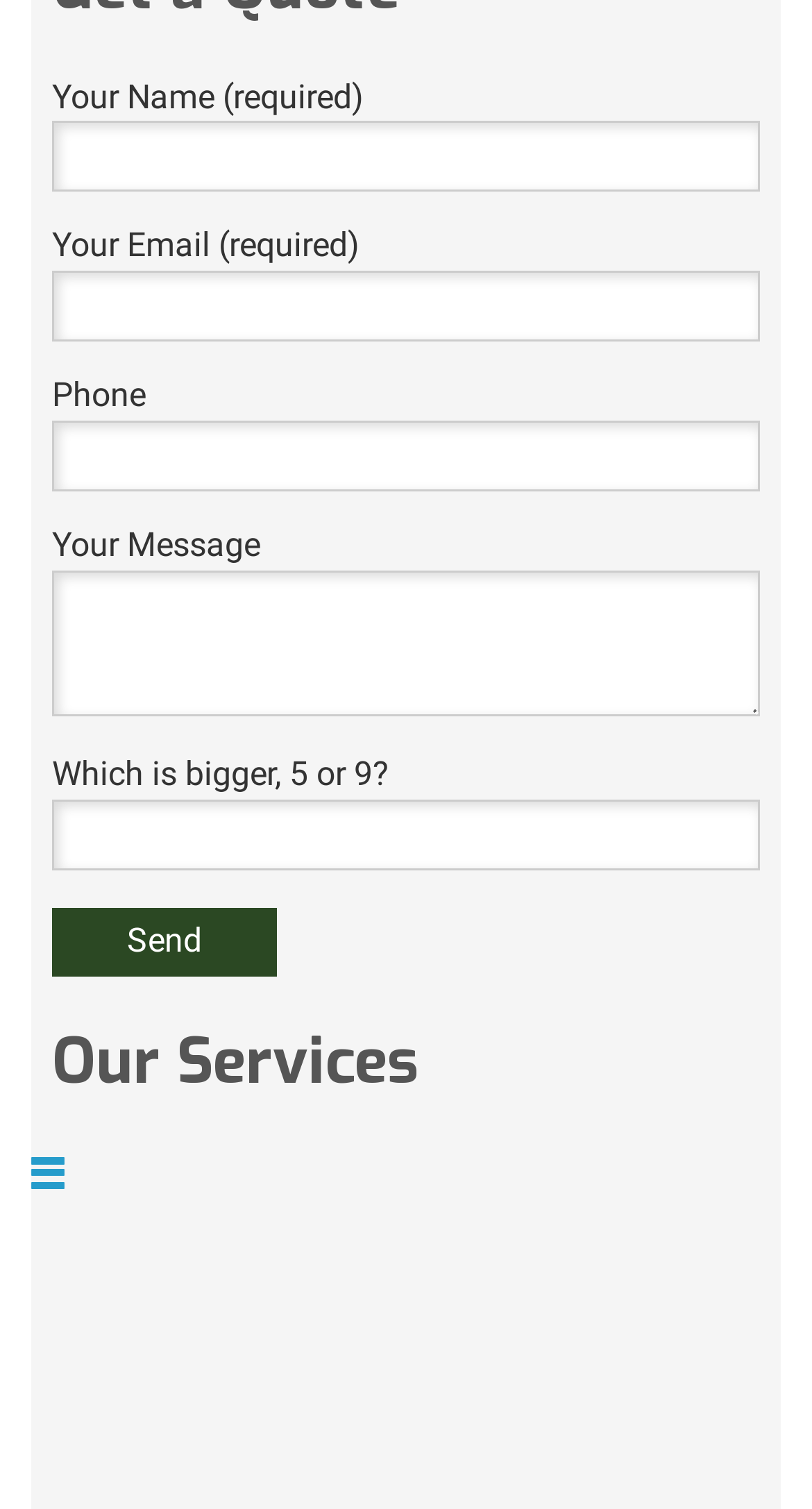Refer to the image and provide an in-depth answer to the question: 
What is the purpose of the question 'Which is bigger, 5 or 9?'?

The question 'Which is bigger, 5 or 9?' is likely a CAPTCHA challenge intended to prevent spam submissions of the form. It requires users to enter a correct answer to prove they are human.